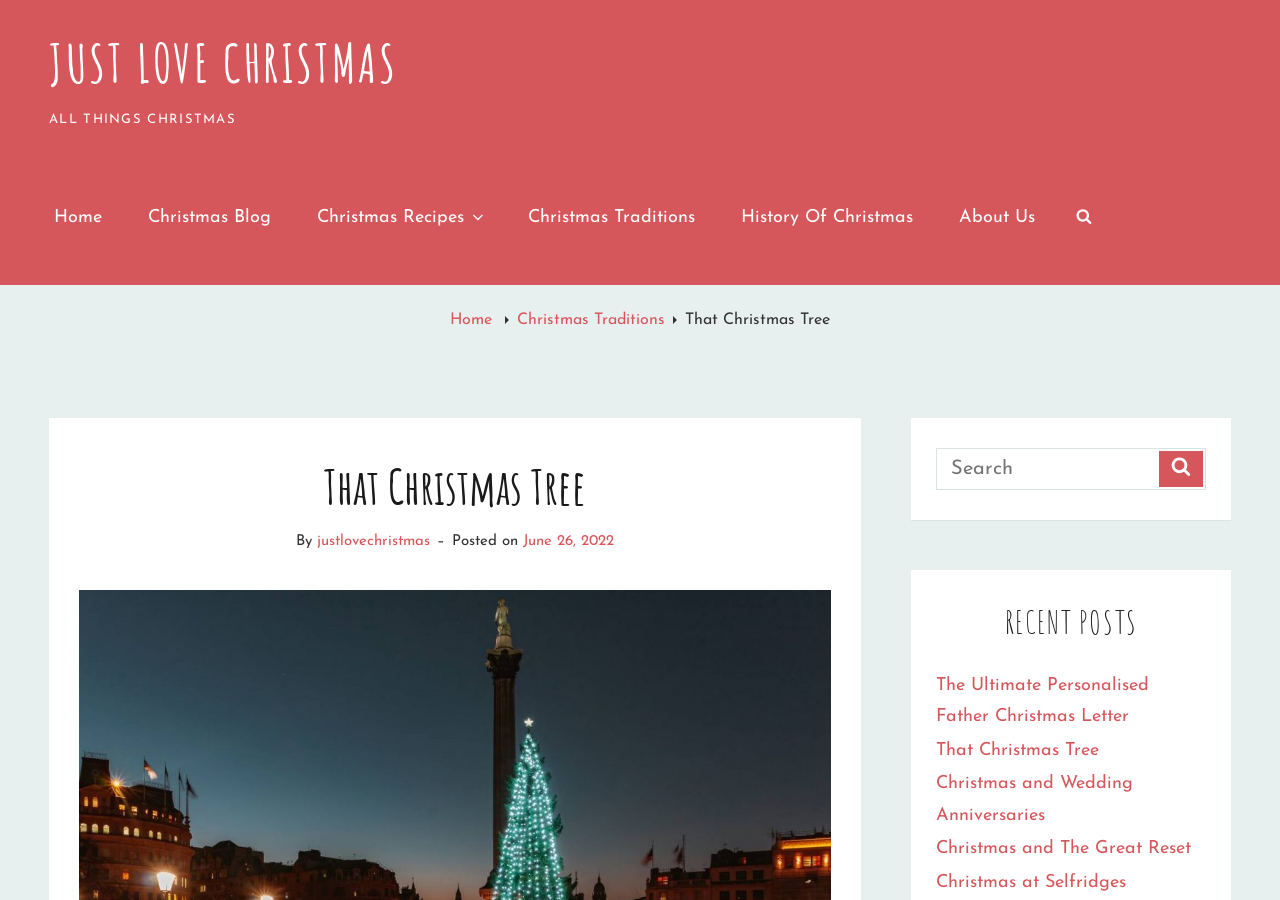Please determine the bounding box coordinates for the element that should be clicked to follow these instructions: "Click on the 'Home' link".

[0.027, 0.166, 0.095, 0.316]